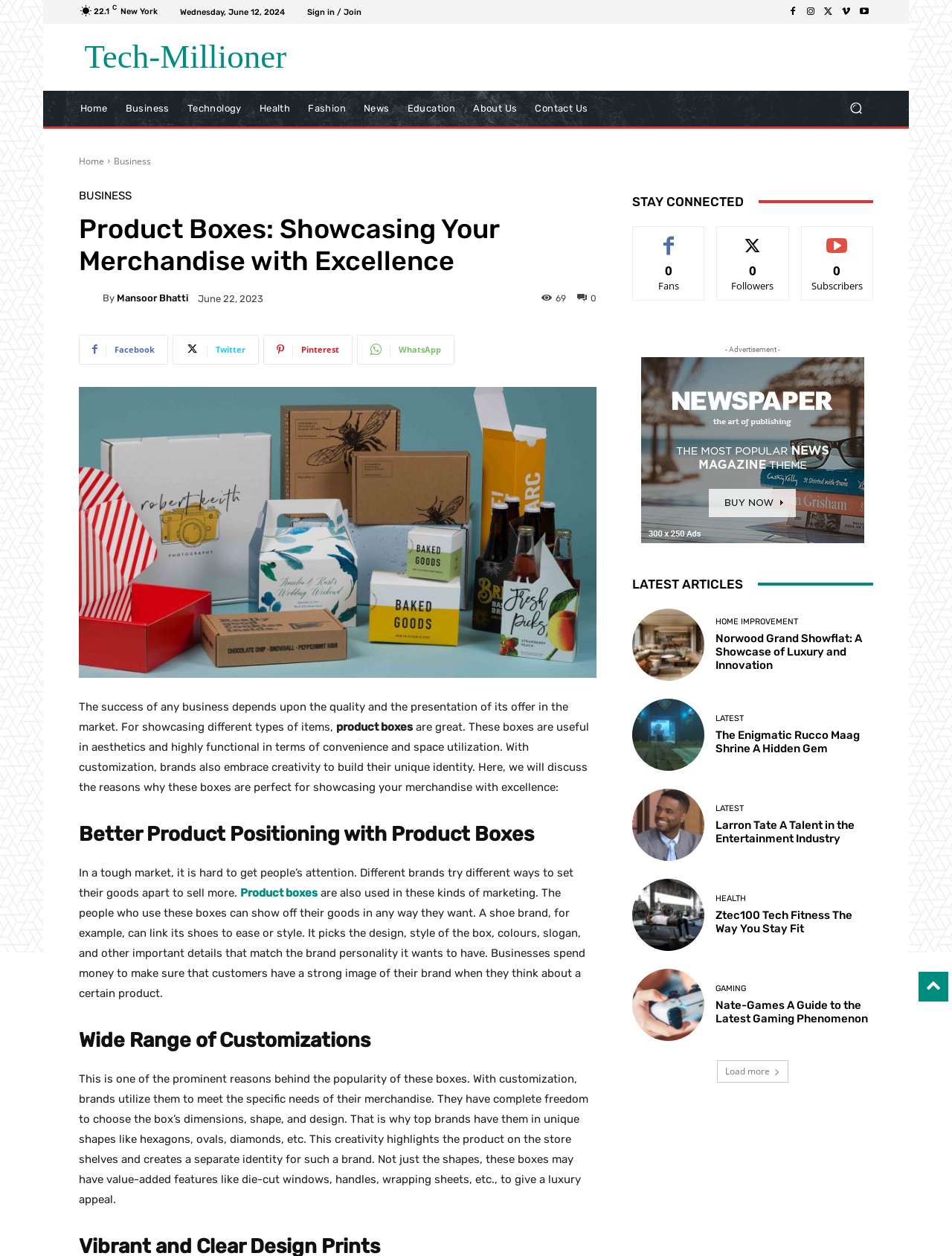What is the purpose of product boxes?
From the image, respond with a single word or phrase.

Showcasing merchandise with excellence